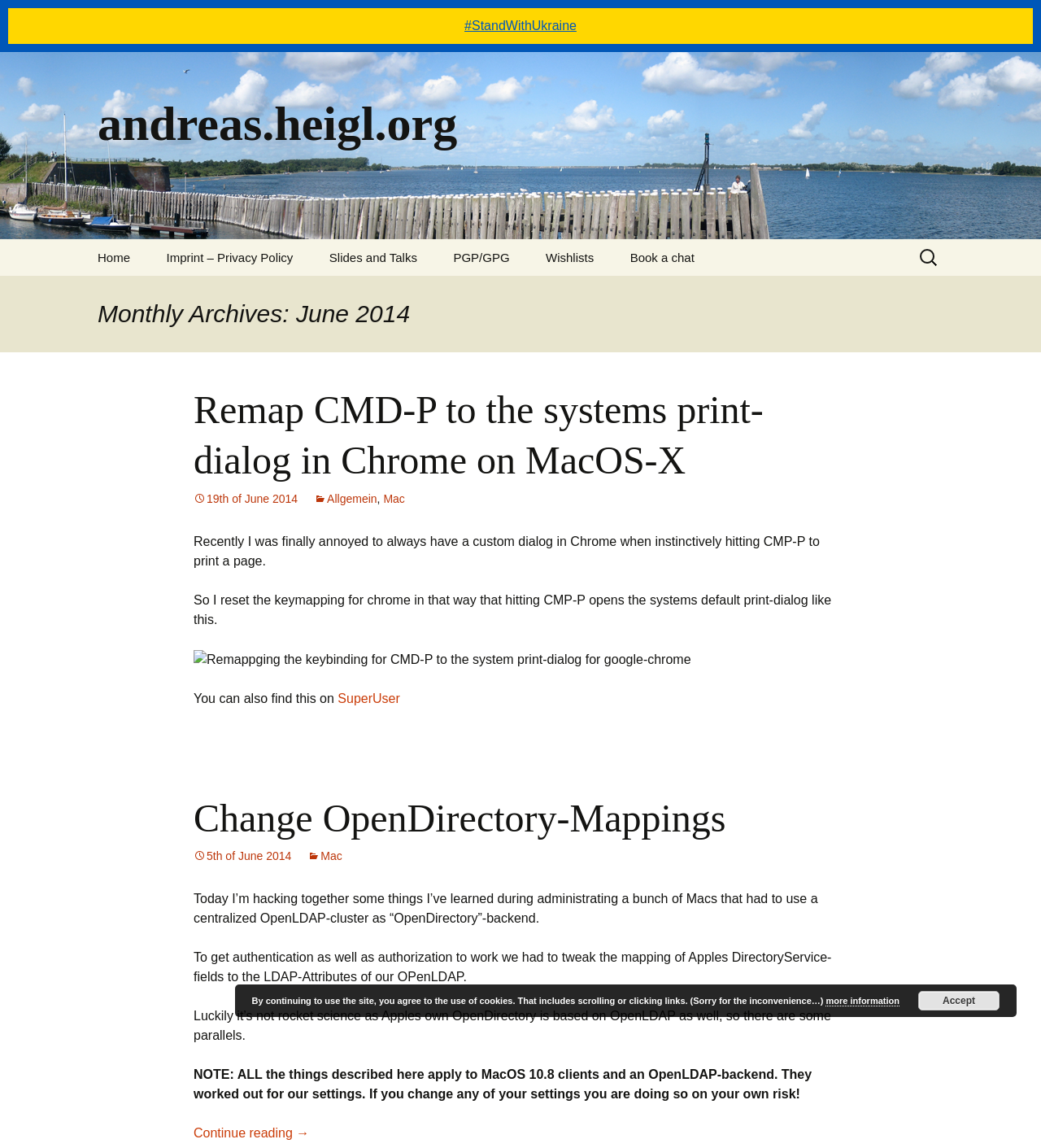Determine the bounding box coordinates of the clickable region to execute the instruction: "Search for something". The coordinates should be four float numbers between 0 and 1, denoted as [left, top, right, bottom].

[0.88, 0.209, 0.906, 0.24]